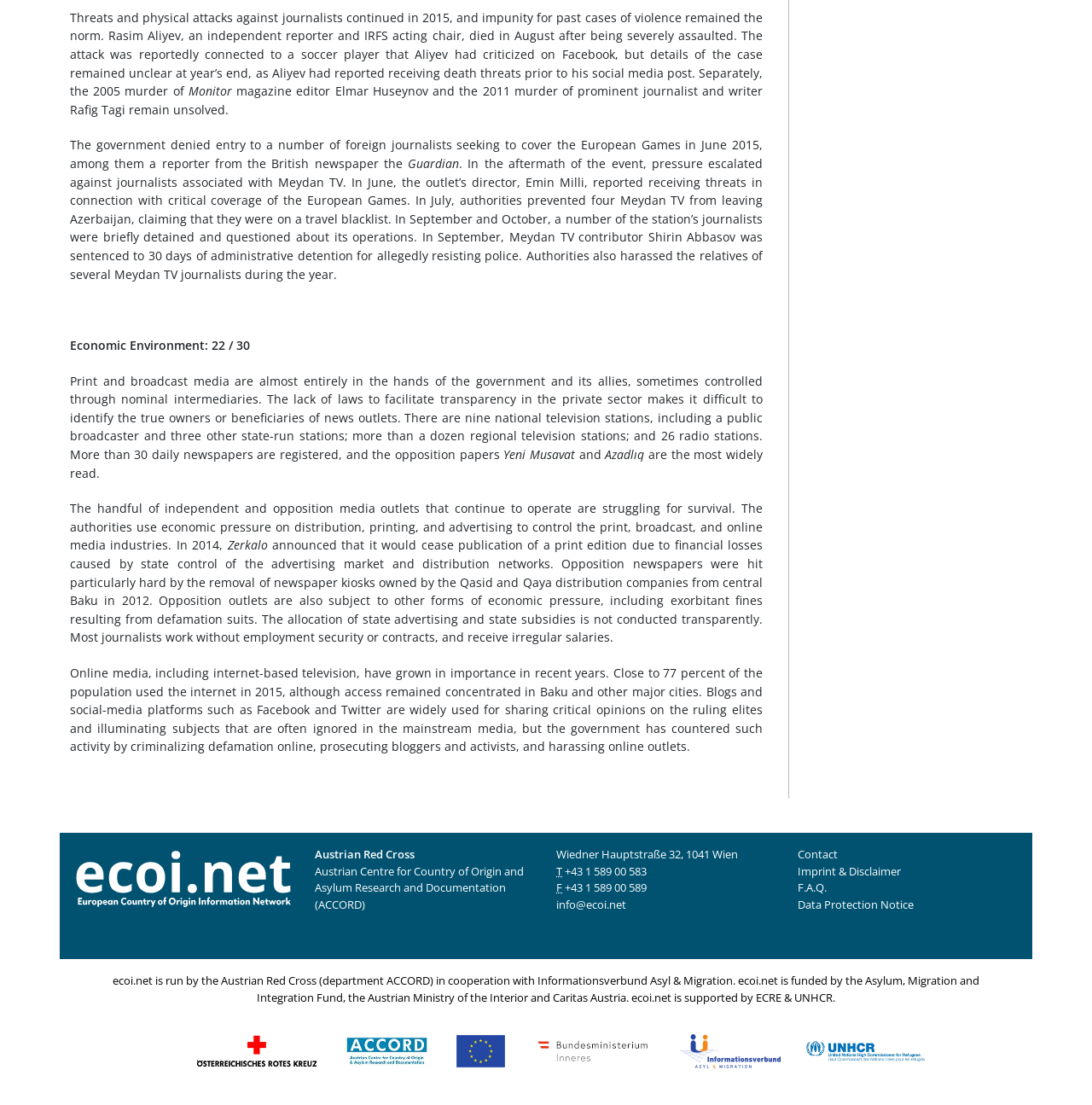Provide a brief response to the question below using a single word or phrase: 
What is the name of the outlet whose director reported receiving threats in connection with critical coverage of the European Games?

Meydan TV